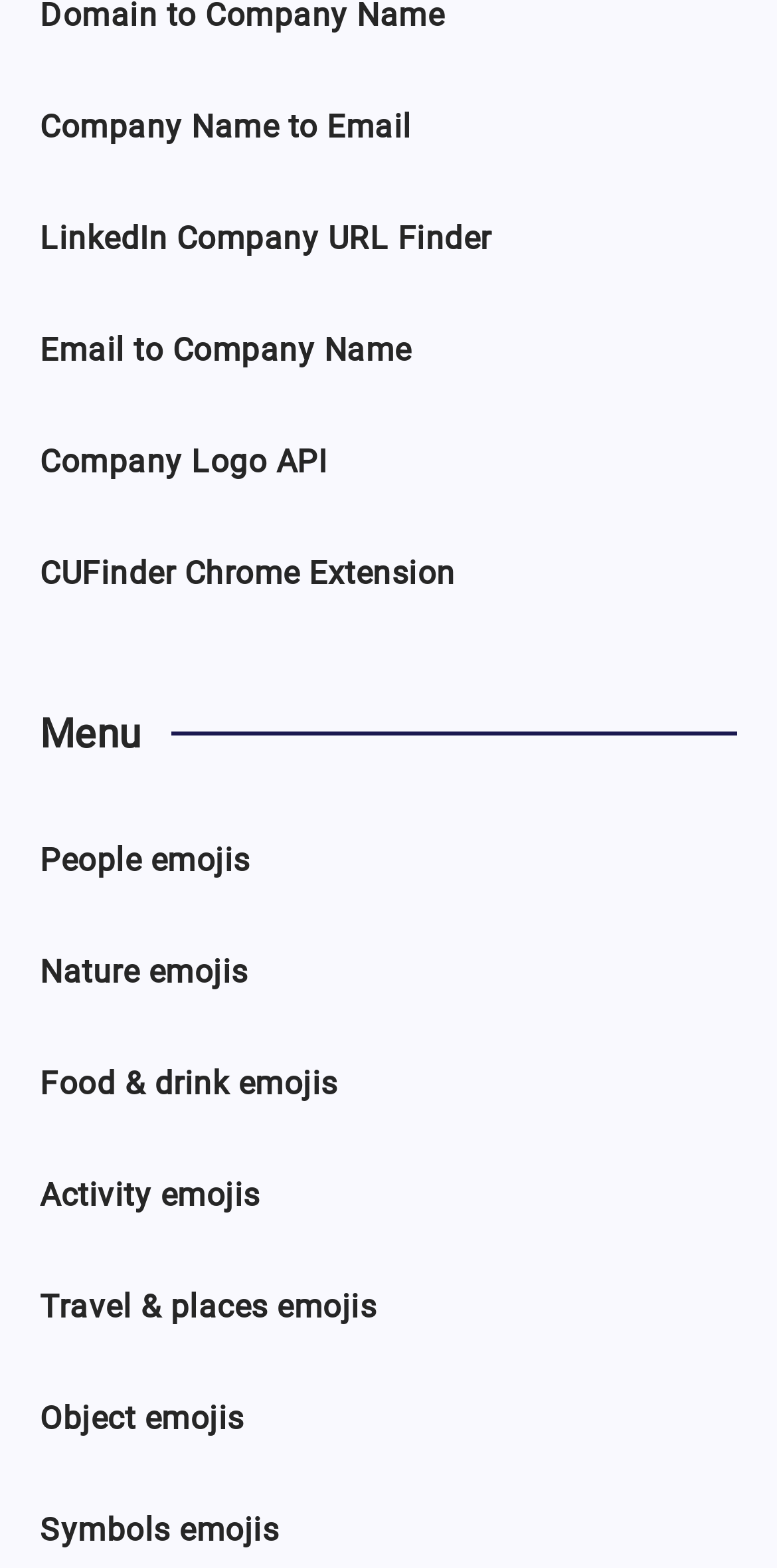Respond to the question below with a concise word or phrase:
What is the first link option under the 'Menu' heading?

Company Name to Email